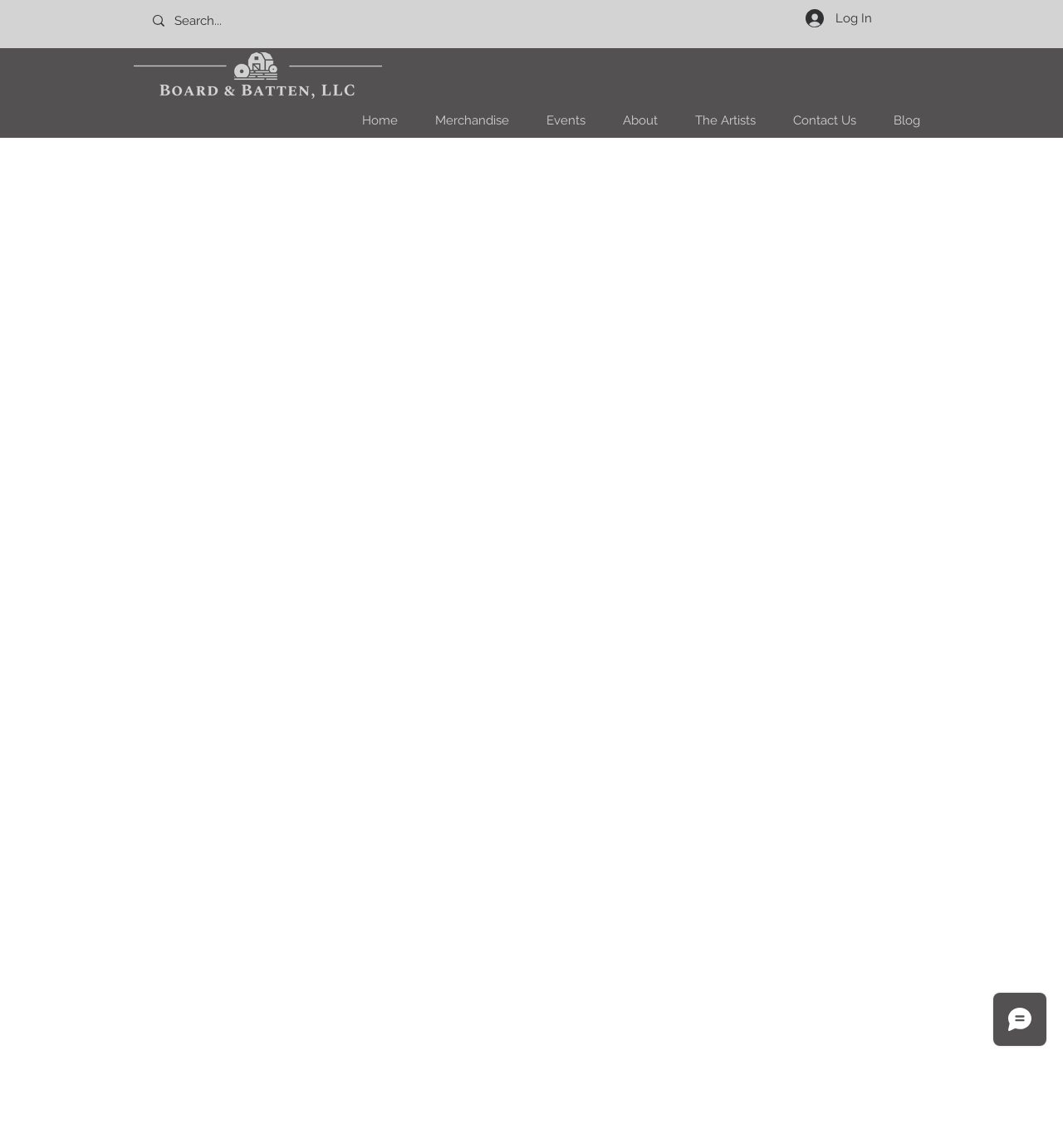What is the iframe at the bottom right?
Look at the image and respond with a one-word or short-phrase answer.

Wix Chat